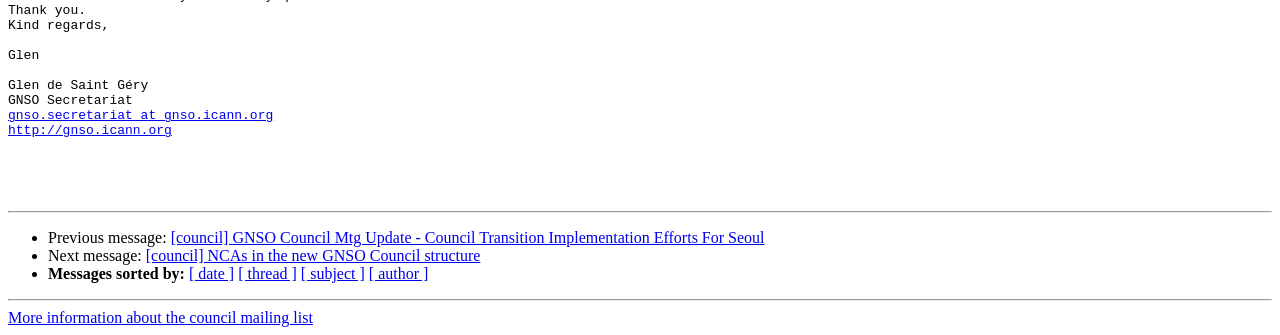Please locate the UI element described by "http://gnso.icann.org" and provide its bounding box coordinates.

[0.006, 0.368, 0.135, 0.413]